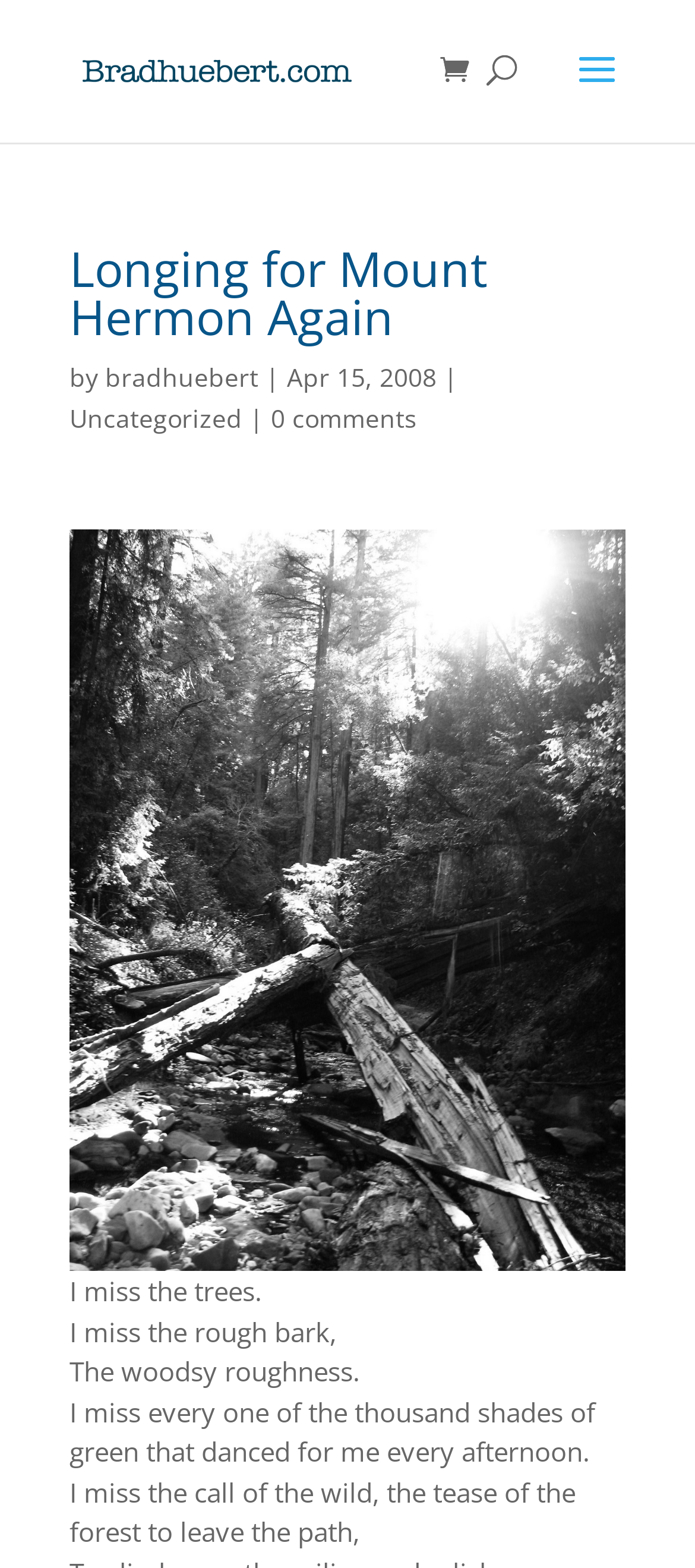Bounding box coordinates are specified in the format (top-left x, top-left y, bottom-right x, bottom-right y). All values are floating point numbers bounded between 0 and 1. Please provide the bounding box coordinate of the region this sentence describes: parent_node: I miss the trees.

[0.1, 0.786, 0.9, 0.809]